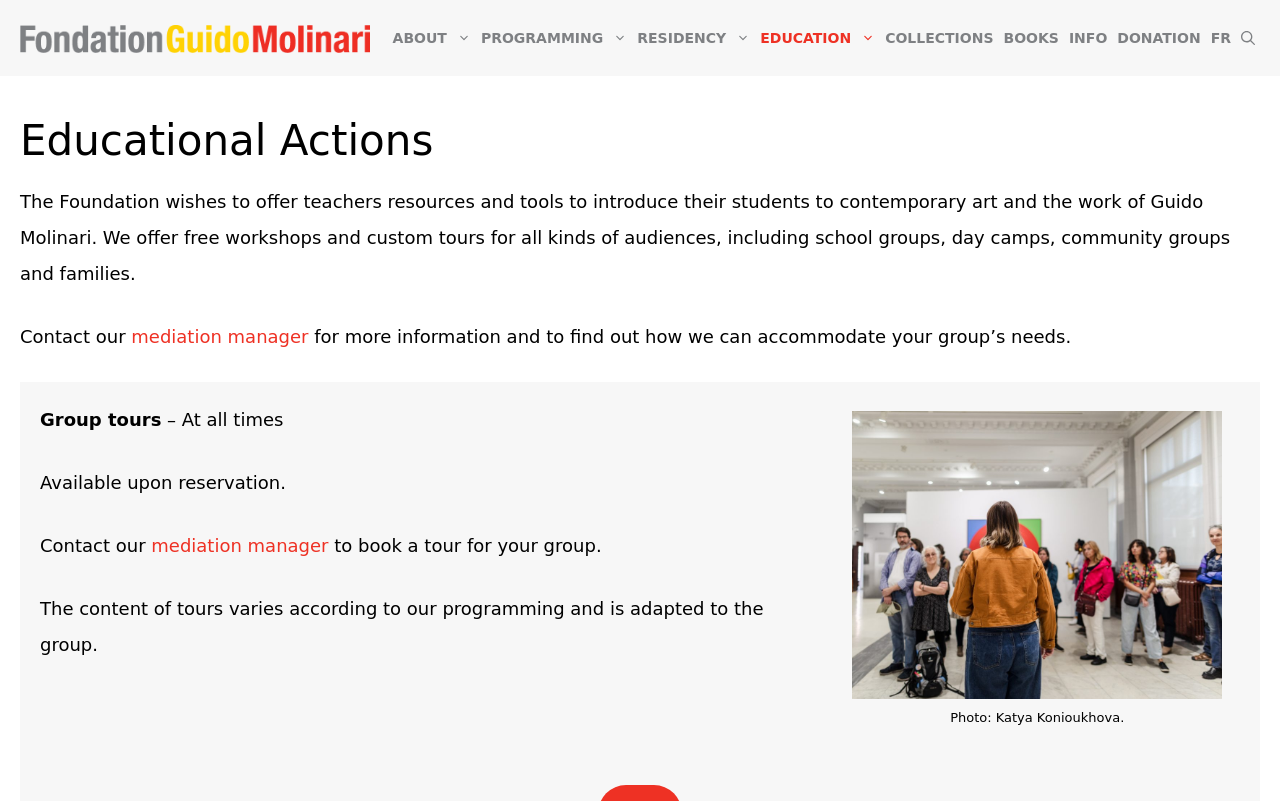Please identify the bounding box coordinates of the region to click in order to complete the task: "Click the Guido Molinari Foundation link". The coordinates must be four float numbers between 0 and 1, specified as [left, top, right, bottom].

[0.016, 0.034, 0.289, 0.06]